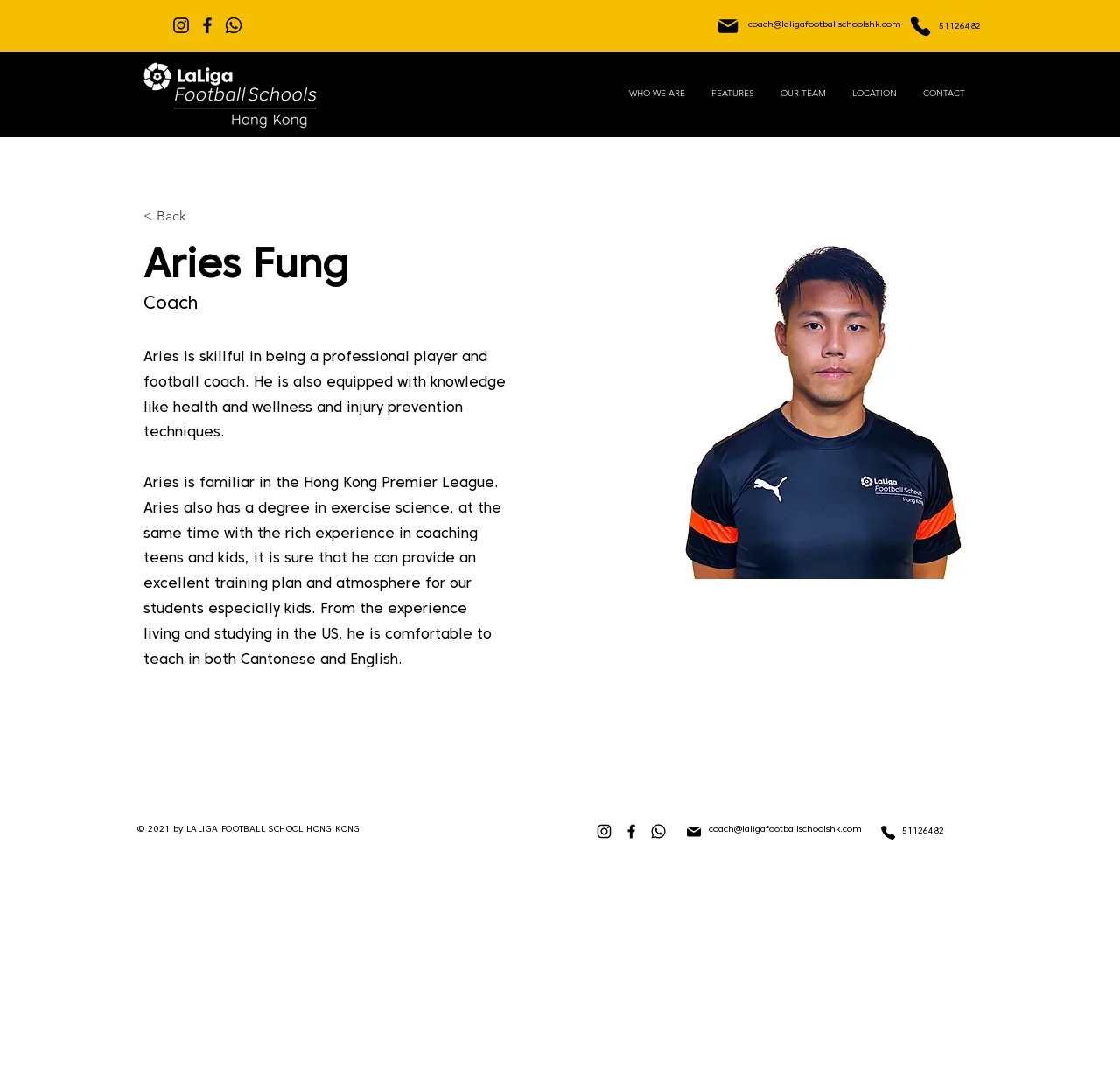Find the bounding box coordinates for the area that must be clicked to perform this action: "Go to the WHO WE ARE page".

[0.55, 0.072, 0.623, 0.102]